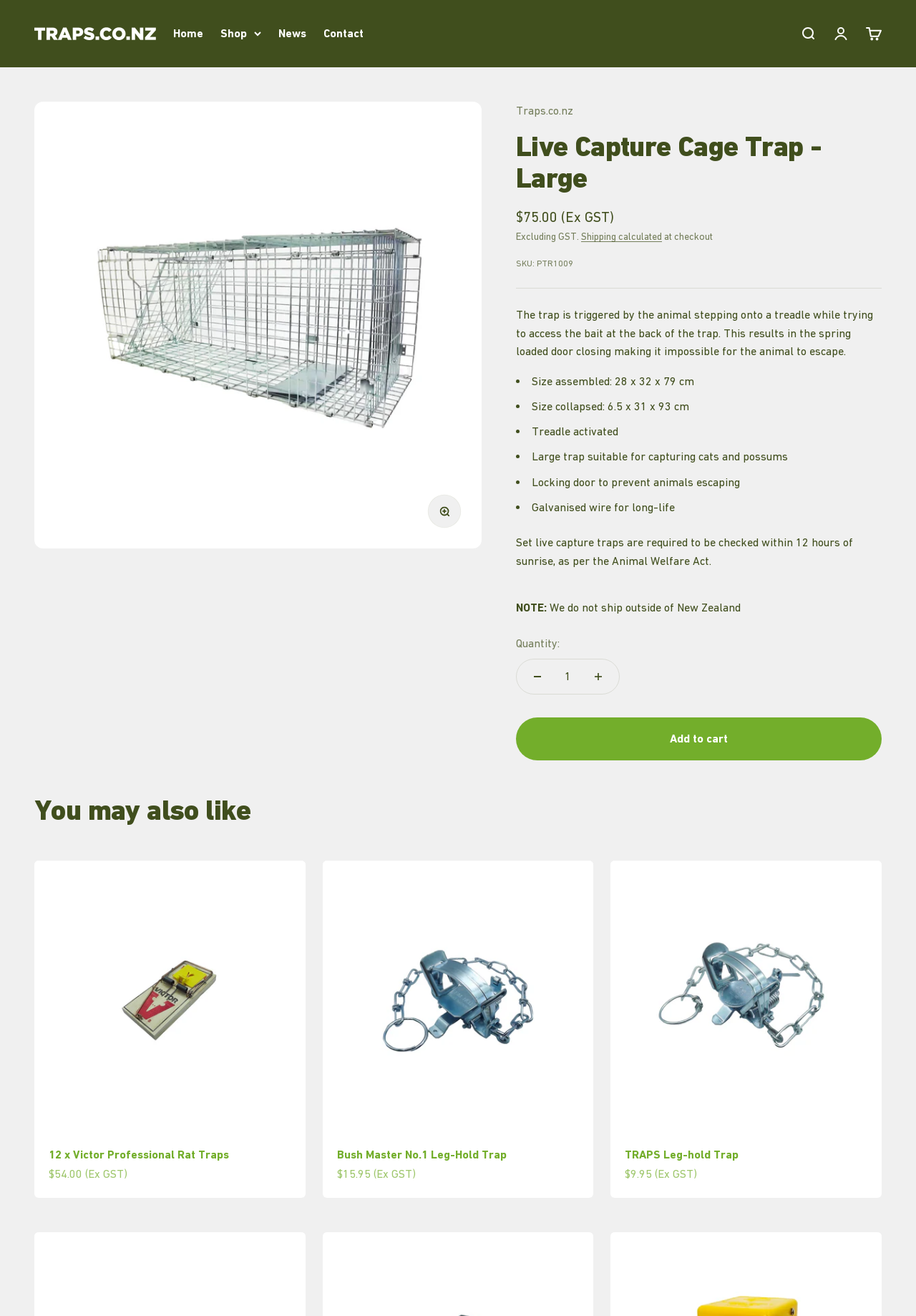Please provide a detailed answer to the question below based on the screenshot: 
What is the material used to make the trap?

The material used to make the trap is mentioned in the product description section, where it says 'Galvanised wire for long-life'. This indicates that the trap is made of galvanised wire, which is durable and long-lasting.